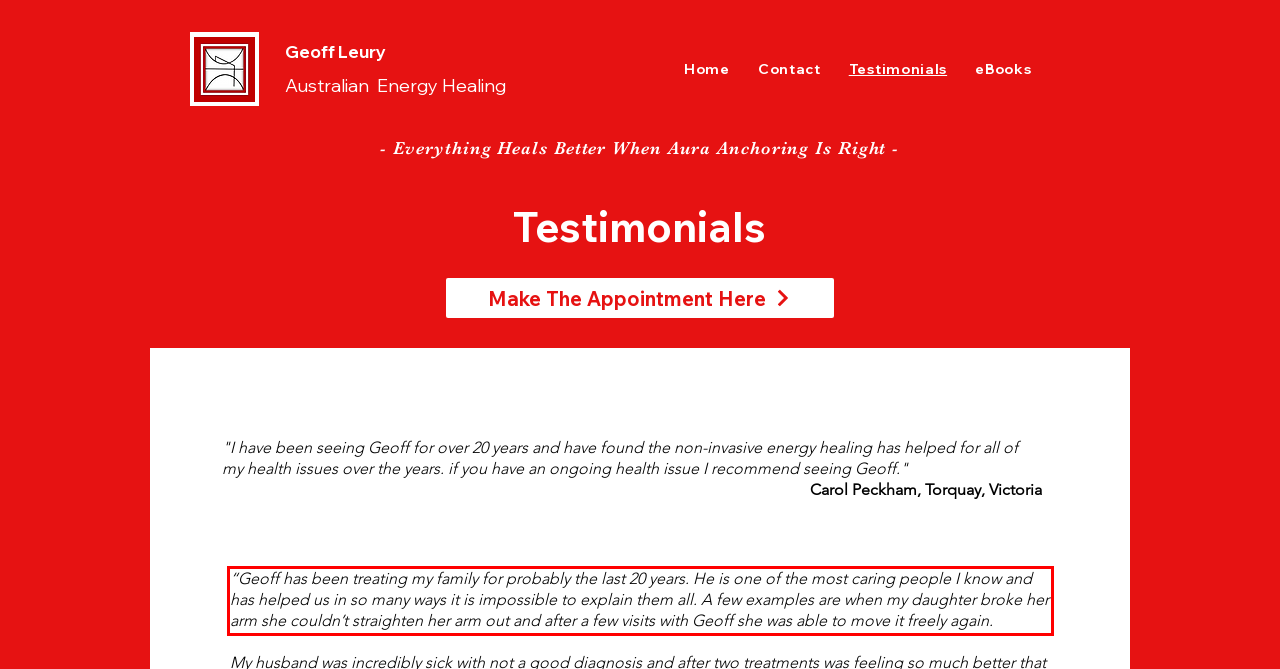Within the provided webpage screenshot, find the red rectangle bounding box and perform OCR to obtain the text content.

“Geoff has been treating my family for probably the last 20 years. He is one of the most caring people I know and has helped us in so many ways it is impossible to explain them all. A few examples are when my daughter broke her arm she couldn’t straighten her arm out and after a few visits with Geoff she was able to move it freely again.